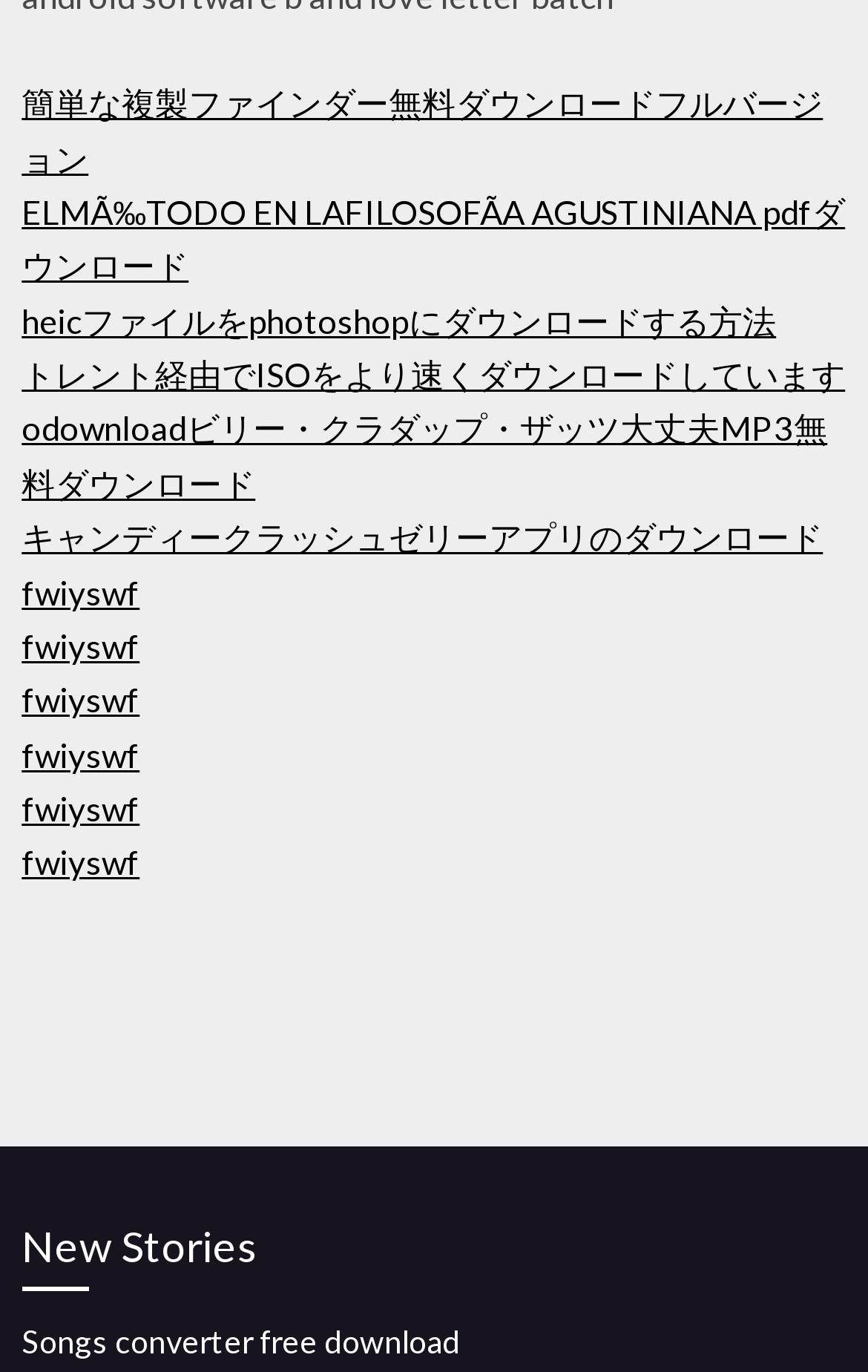What is the topic of the link at the bottom of the webpage?
By examining the image, provide a one-word or phrase answer.

Songs converter